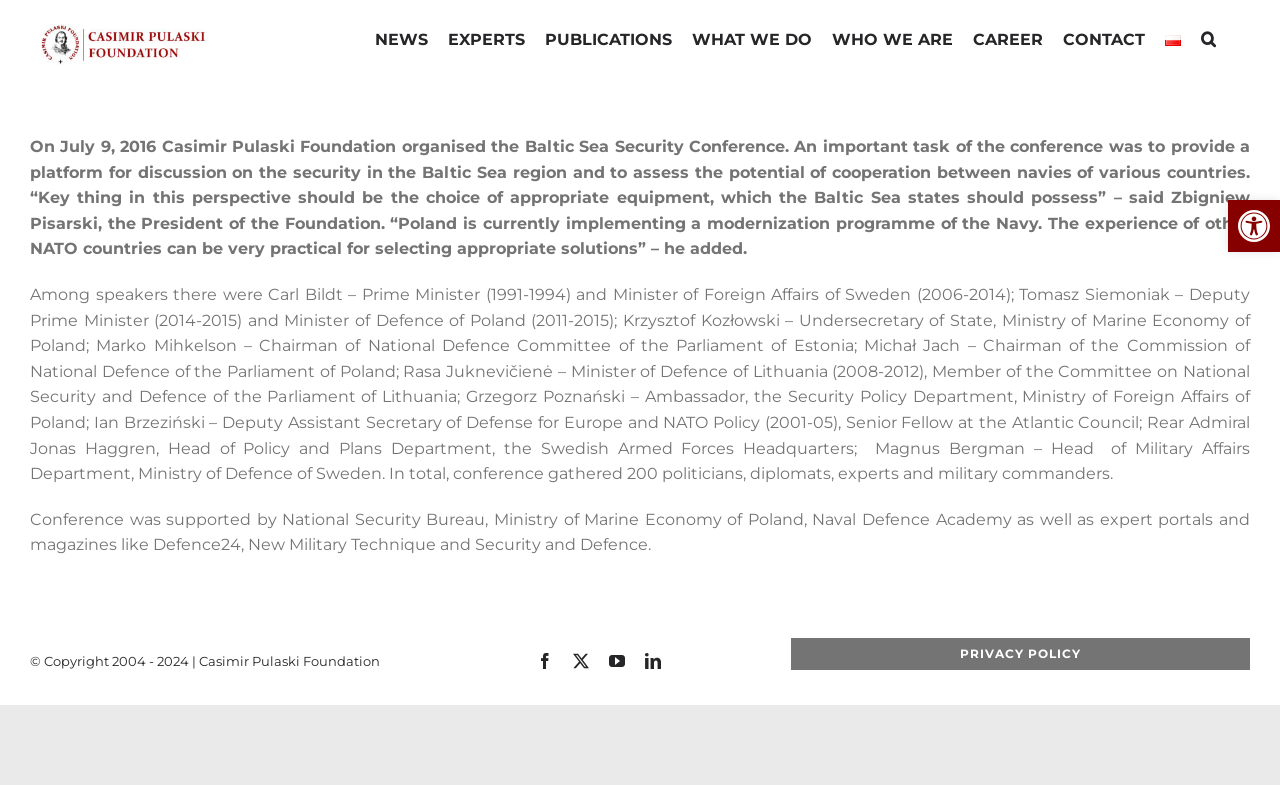Given the description WHO WE ARE, predict the bounding box coordinates of the UI element. Ensure the coordinates are in the format (top-left x, top-left y, bottom-right x, bottom-right y) and all values are between 0 and 1.

[0.65, 0.013, 0.745, 0.094]